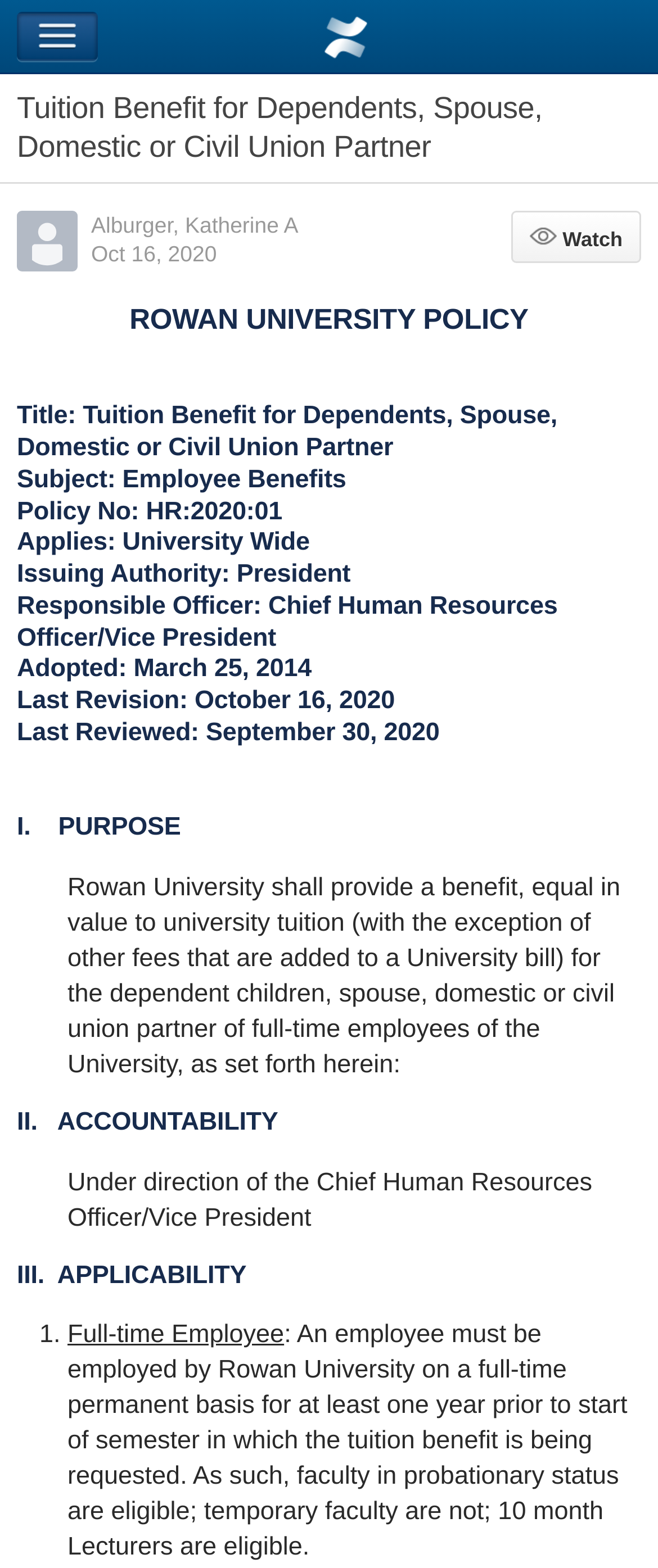Extract the main title from the webpage.

Tuition Benefit for Dependents, Spouse, Domestic or Civil Union Partner